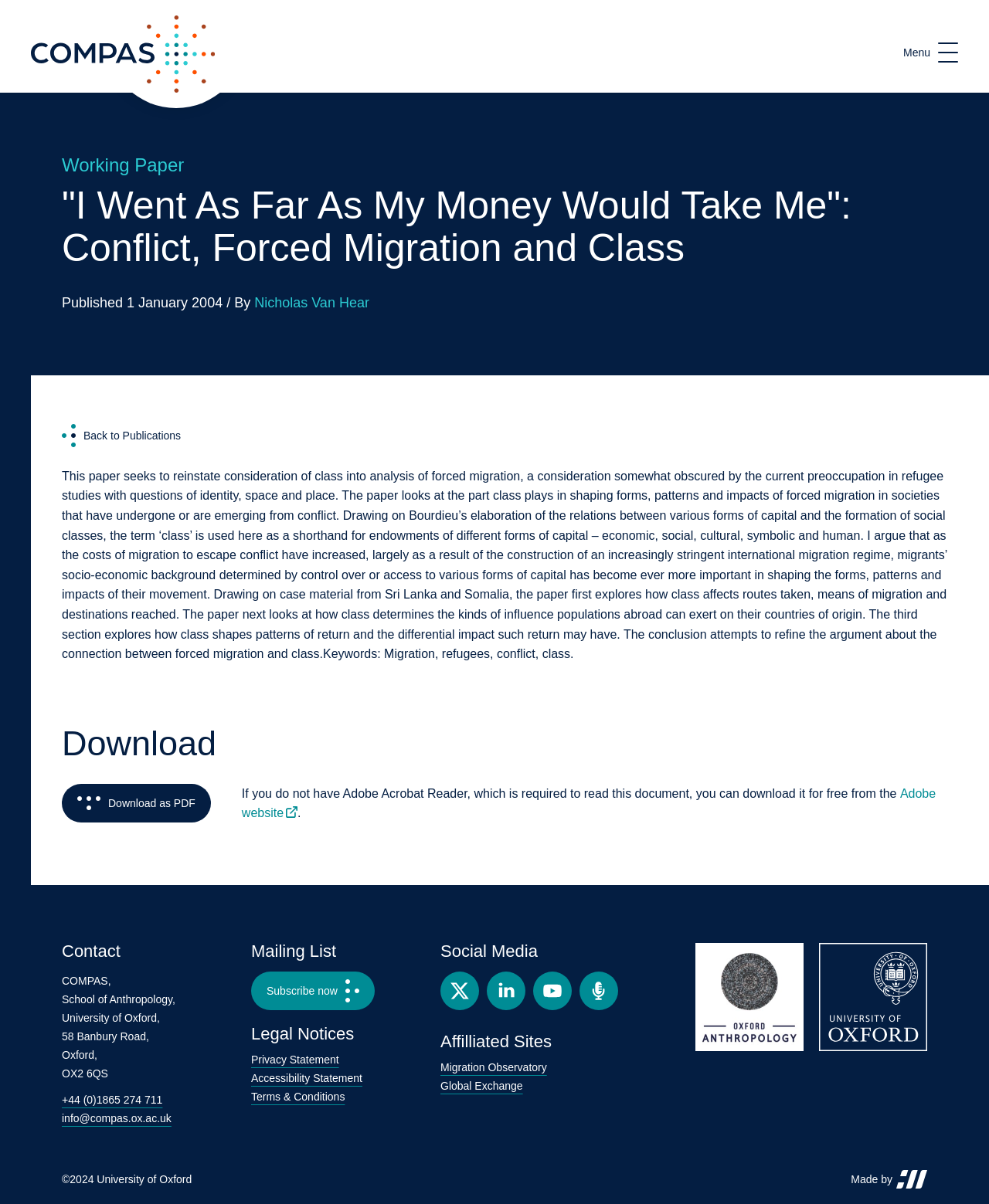Offer a comprehensive description of the webpage’s content and structure.

This webpage is about a working paper titled '"I Went As Far As My Money Would Take Me": Conflict, Forced Migration and Class' by Nicholas Van Hear. The paper is published by COMPAS and is available for download as a PDF. 

At the top of the page, there is a menu button on the right side and a link to the COMPAS home page on the left side. Below this, there is a main section that contains the paper's title, a heading indicating that it is a working paper, and the author's name. 

The paper's abstract is a long paragraph that explains the content of the paper, which discusses the relationship between class and forced migration in societies that have undergone or are emerging from conflict. The abstract is followed by a link to download the paper as a PDF and some information about Adobe Acrobat Reader, which is required to read the document.

At the bottom of the page, there are several sections, including a contact section that lists the address and contact information of COMPAS, a mailing list section, a legal notices section with links to privacy, accessibility, and terms and conditions statements, and a social media section with links to various social media platforms. There is also a section that lists affiliated sites, including the Migration Observatory, Global Exchange, Oxford Anthropology, and the University of Oxford. Finally, there is a copyright notice at the very bottom of the page.